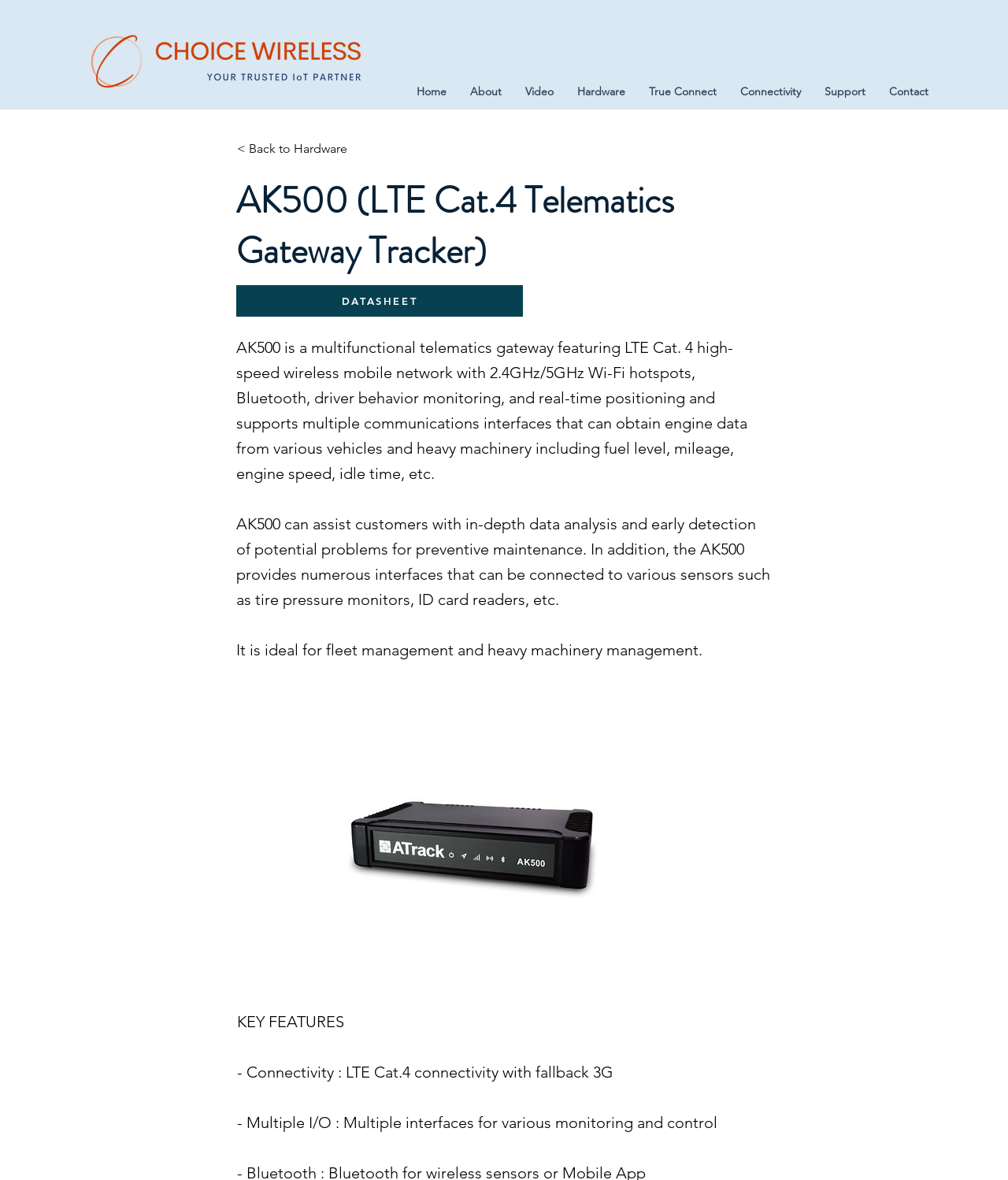Determine the bounding box coordinates for the area that should be clicked to carry out the following instruction: "go to home page".

[0.402, 0.07, 0.455, 0.085]